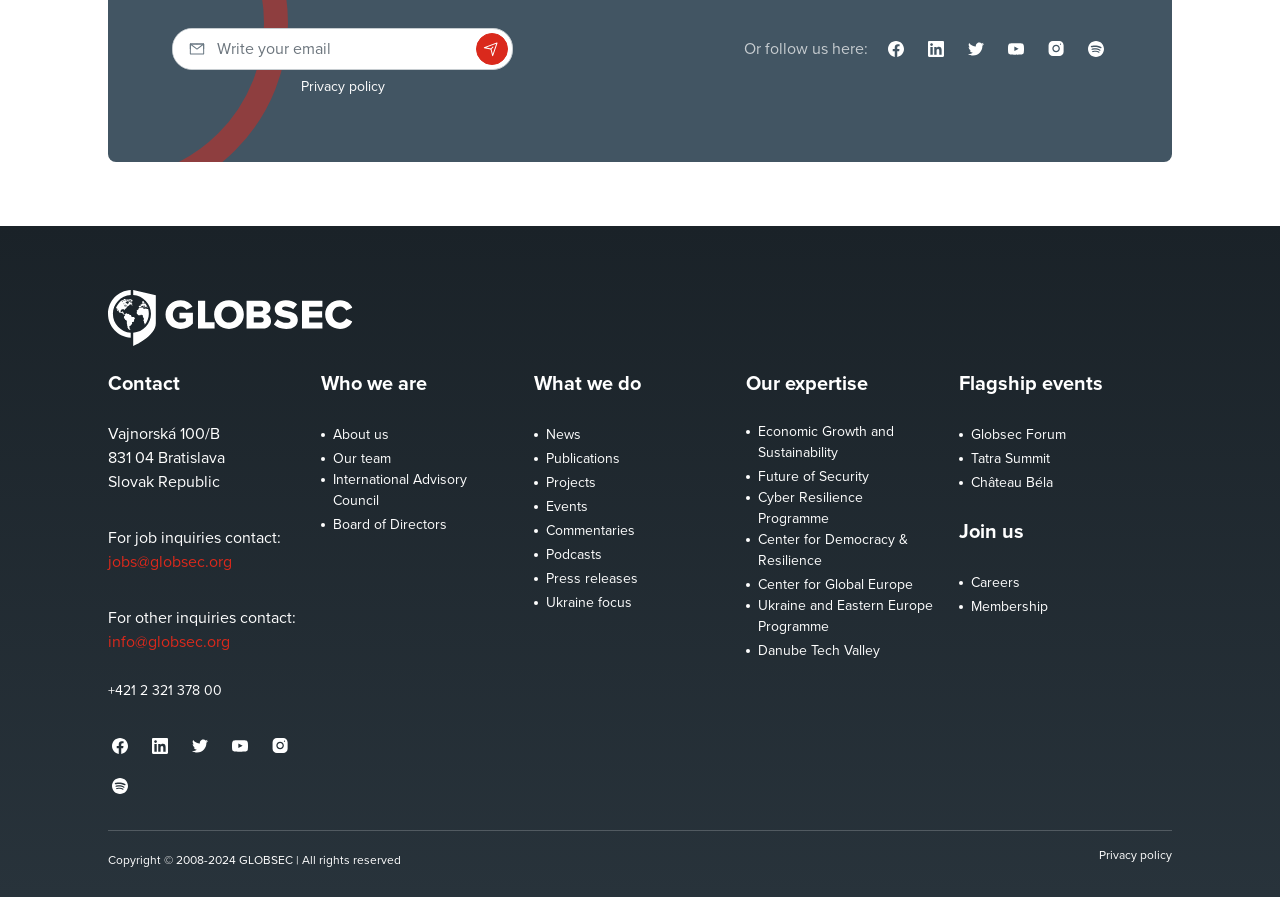Please answer the following question using a single word or phrase: 
What is the purpose of the textbox?

Write your email